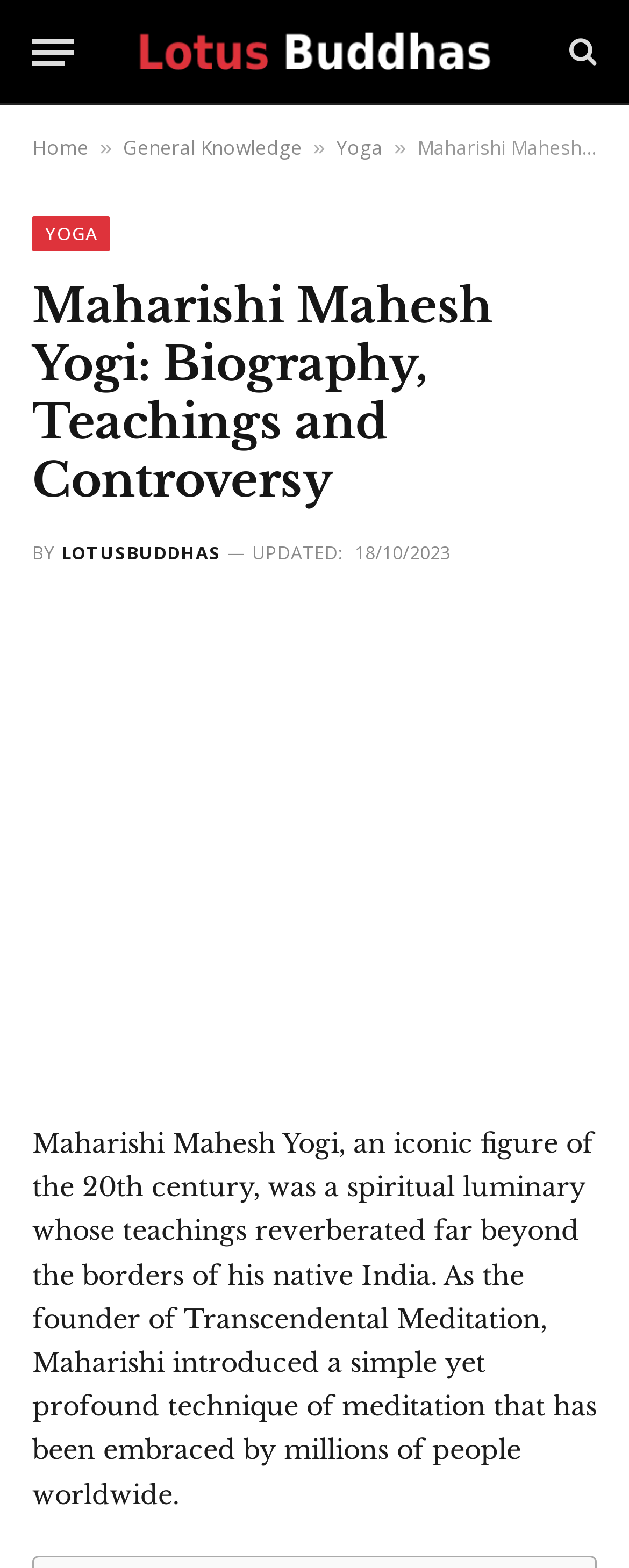How many links are there in the top menu?
Observe the image and answer the question with a one-word or short phrase response.

4